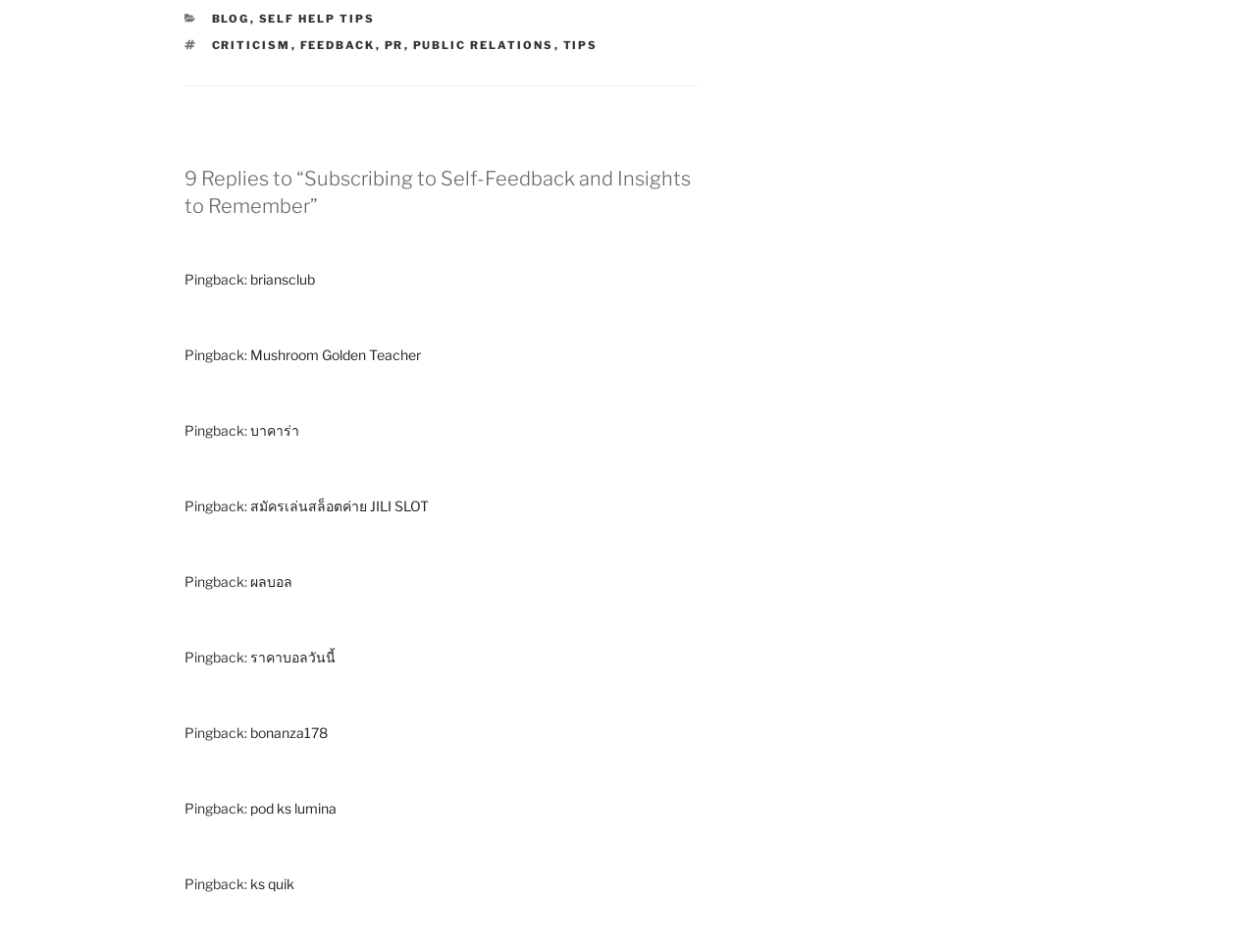Refer to the image and provide an in-depth answer to the question:
What categories are listed on the top?

By examining the top section of the webpage, I found a list of categories including 'BLOG', 'SELF HELP TIPS', 'CRITICISM', 'FEEDBACK', 'PR', 'PUBLIC RELATIONS', and 'TIPS'.